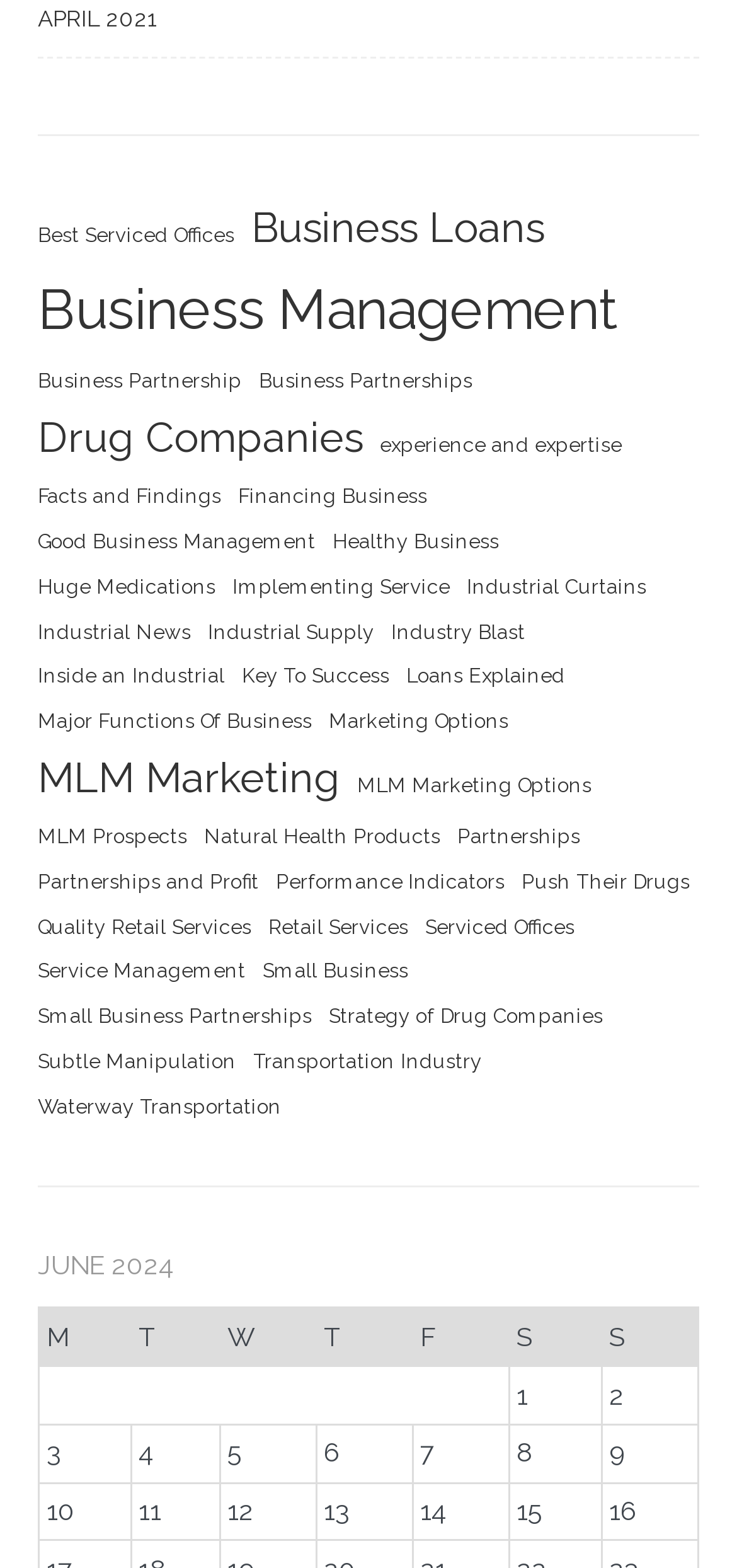Given the description of a UI element: "Major Functions Of Business", identify the bounding box coordinates of the matching element in the webpage screenshot.

[0.051, 0.449, 0.423, 0.471]